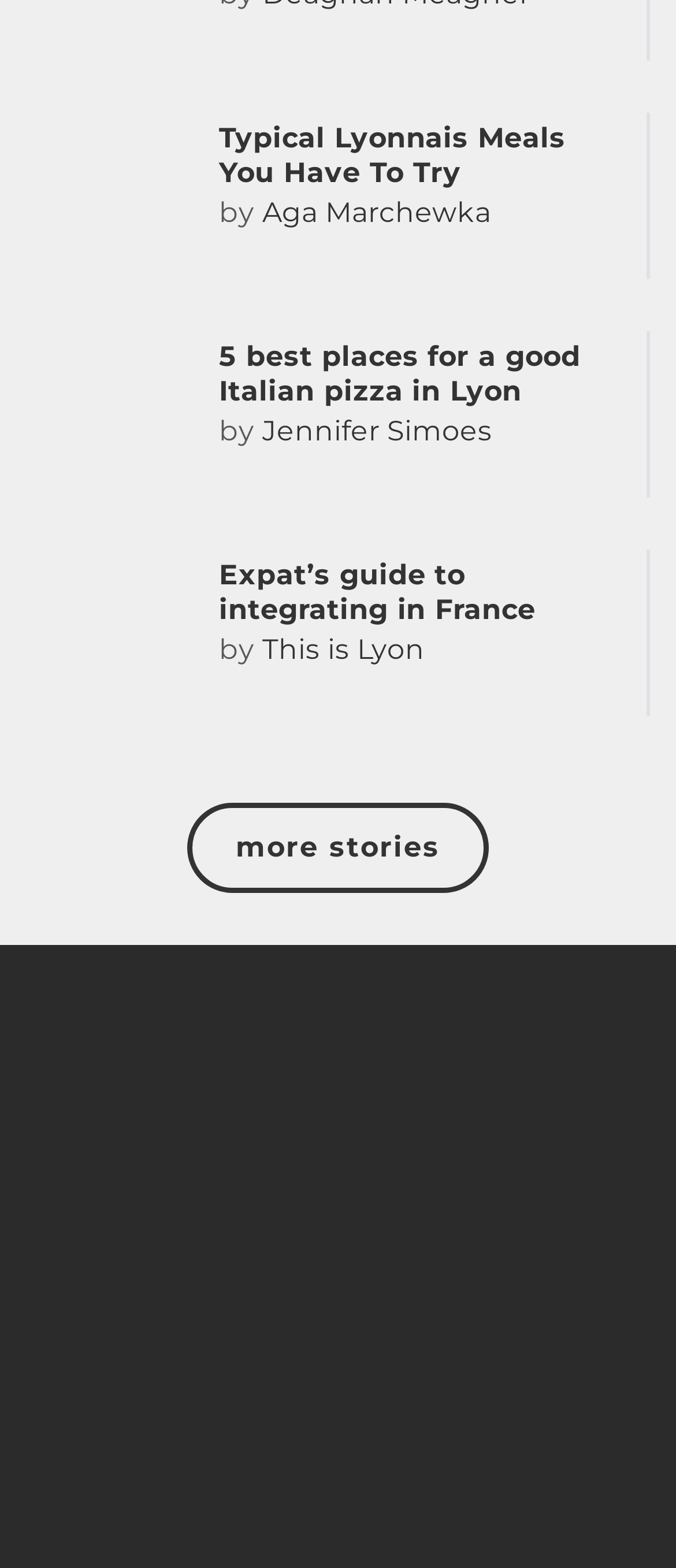Ascertain the bounding box coordinates for the UI element detailed here: "Aga Marchewka". The coordinates should be provided as [left, top, right, bottom] with each value being a float between 0 and 1.

[0.388, 0.125, 0.727, 0.146]